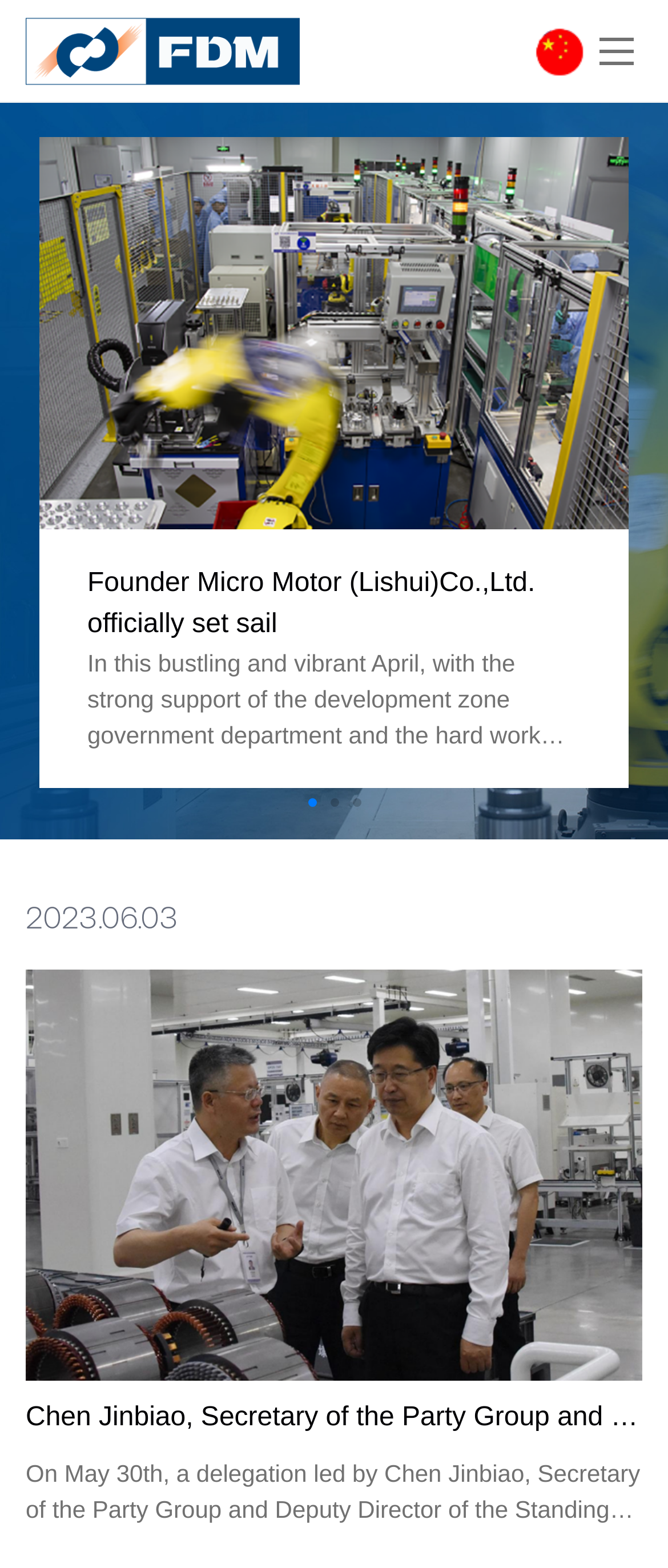What is the topic of the latest news update? Examine the screenshot and reply using just one word or a brief phrase.

Research activities in the company